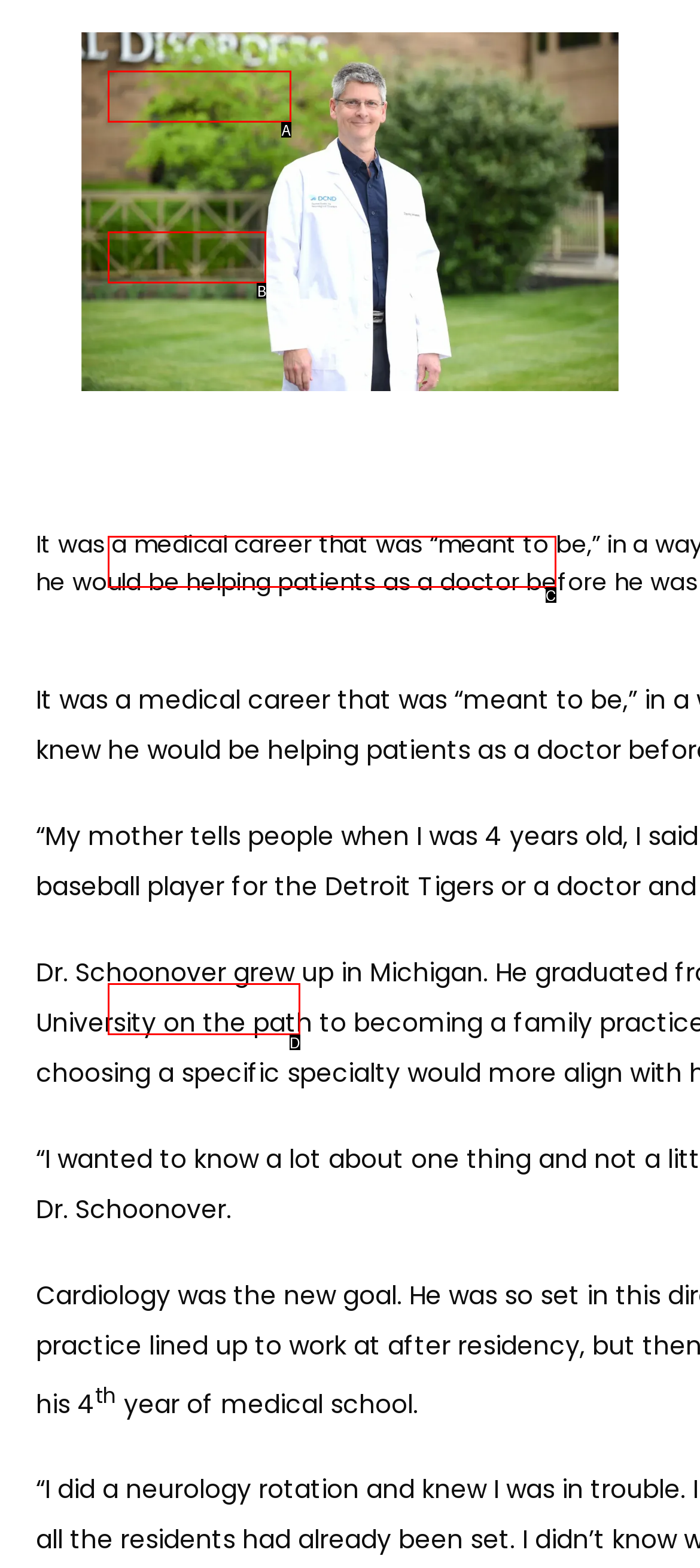Look at the description: For Referring Providers
Determine the letter of the matching UI element from the given choices.

C